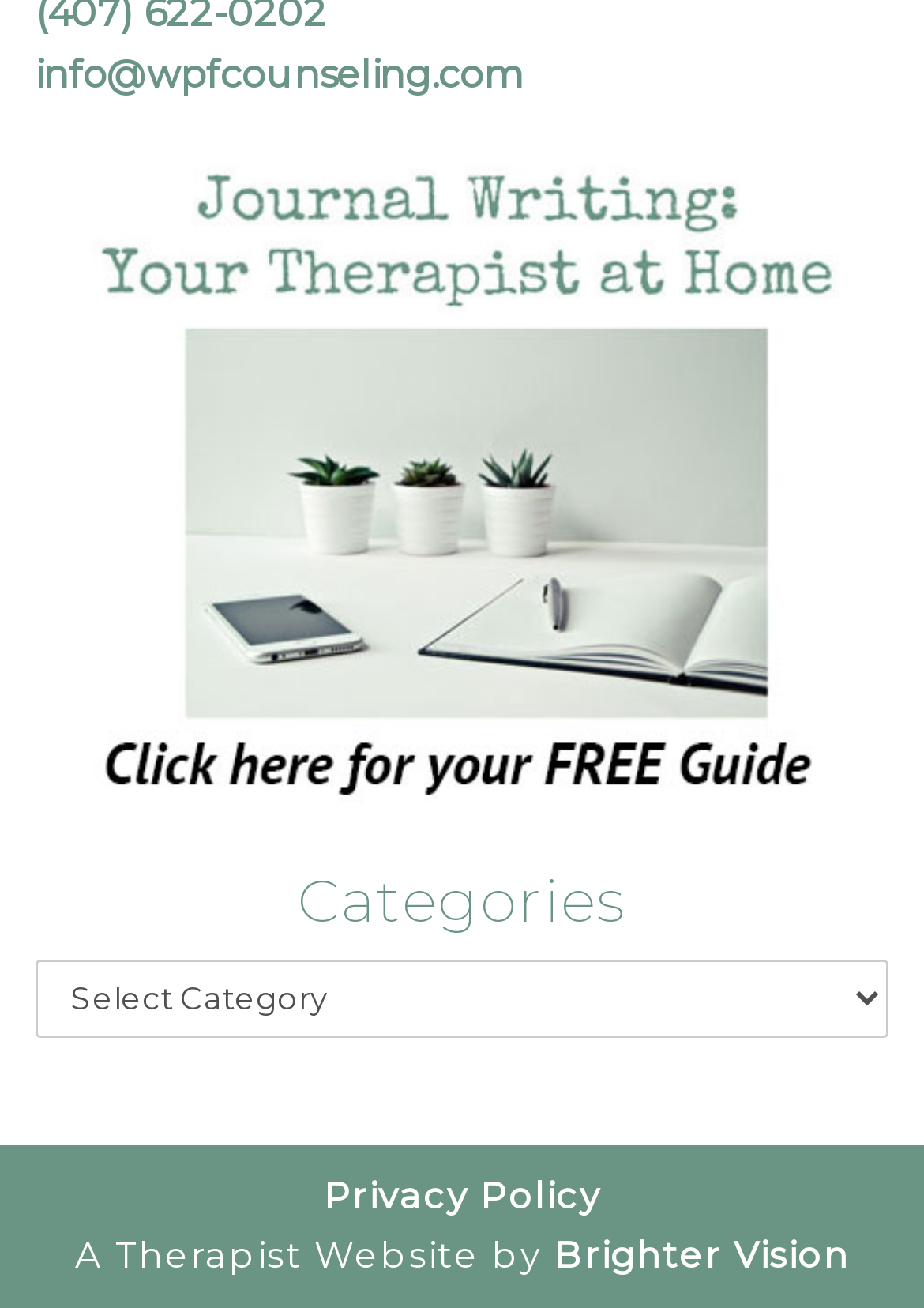Using the information from the screenshot, answer the following question thoroughly:
What is the purpose of the combobox on the webpage?

The combobox is labeled 'Categories' and has a popup menu, indicating that it allows users to select from a list of categories, likely to filter or navigate content on the webpage.